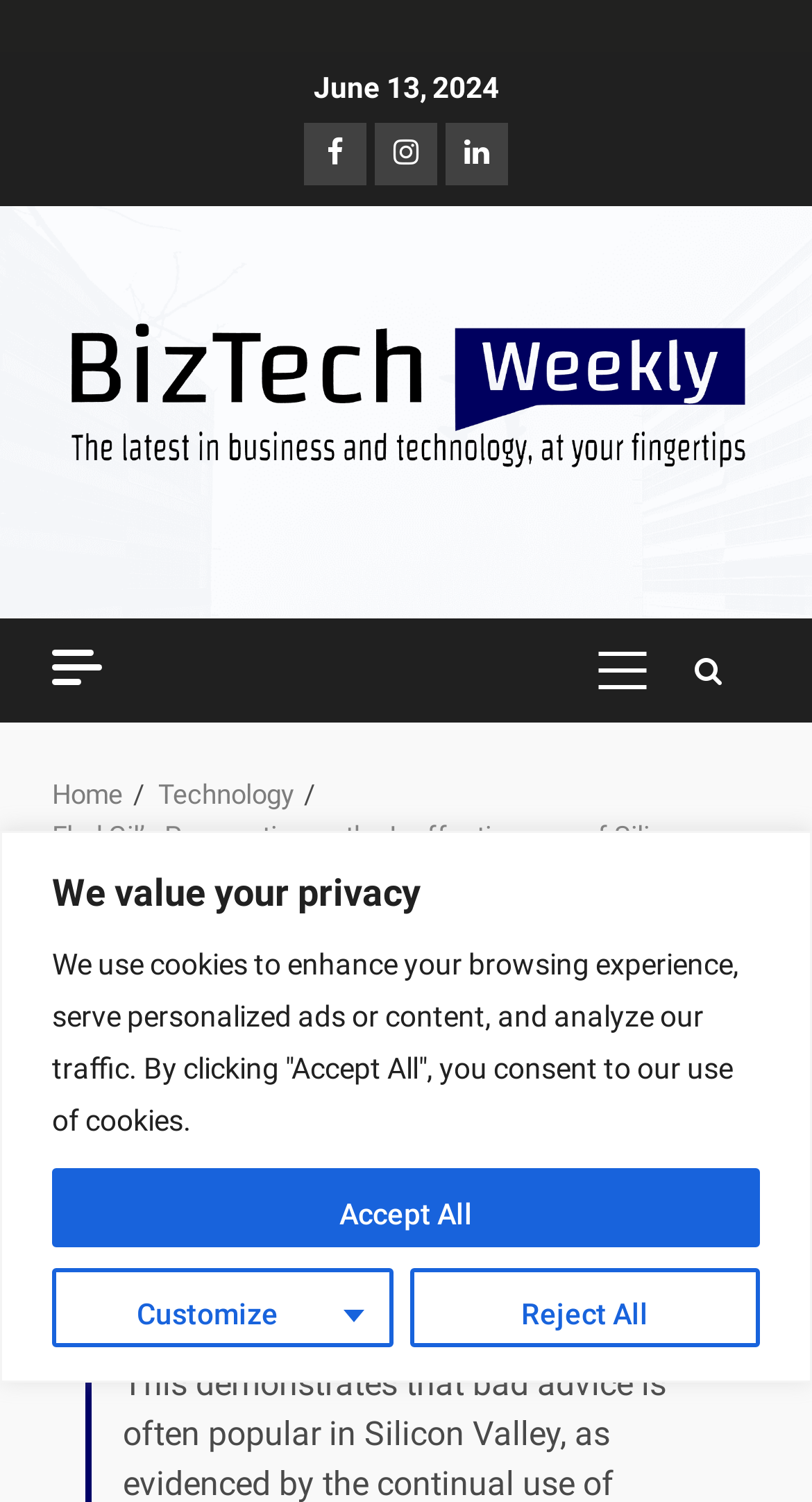Please identify the bounding box coordinates of the element that needs to be clicked to perform the following instruction: "Click the Facebook link".

[0.374, 0.082, 0.451, 0.123]